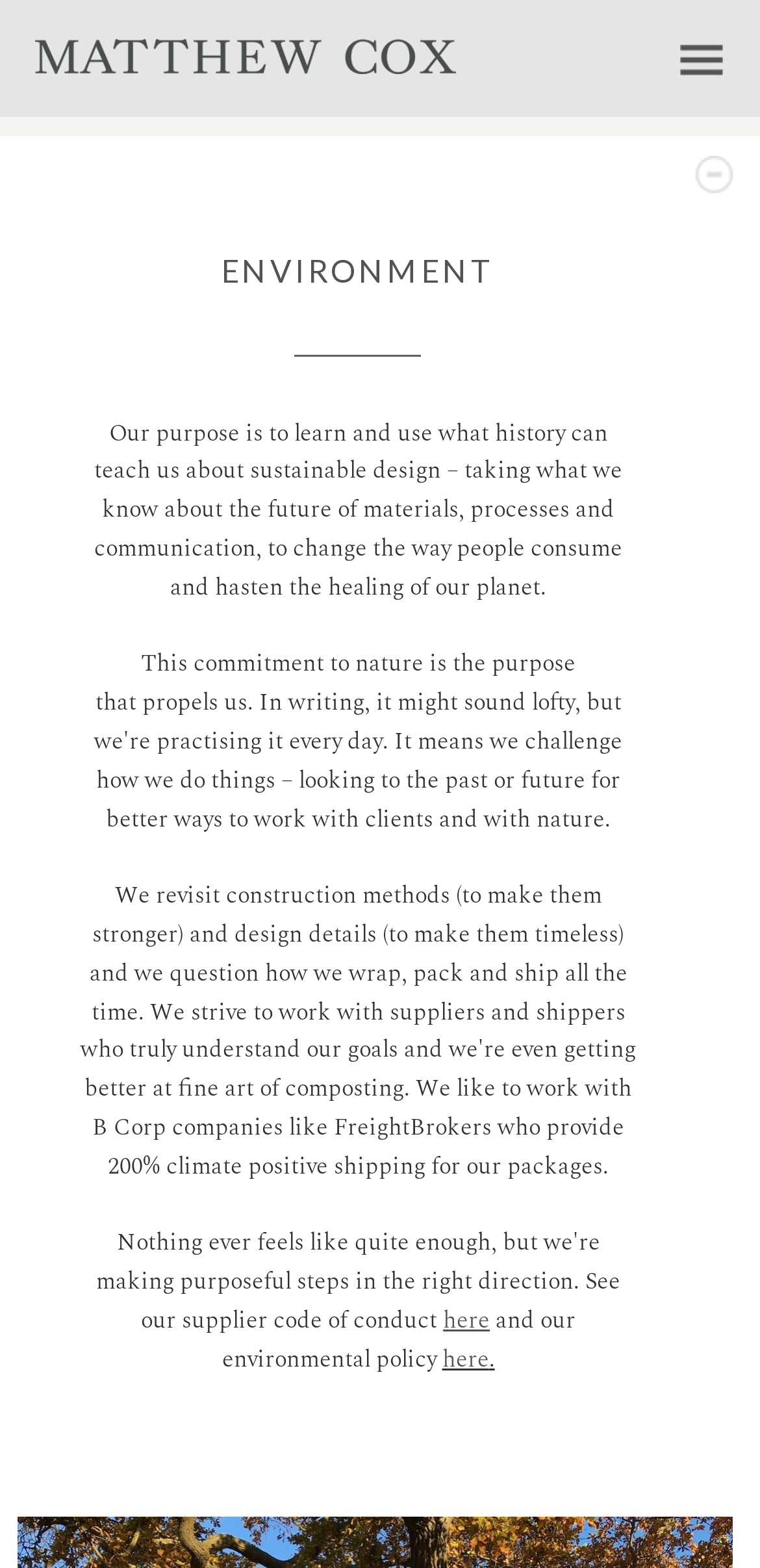Using the element description provided, determine the bounding box coordinates in the format (top-left x, top-left y, bottom-right x, bottom-right y). Ensure that all values are floating point numbers between 0 and 1. Element description: here

[0.583, 0.83, 0.645, 0.854]